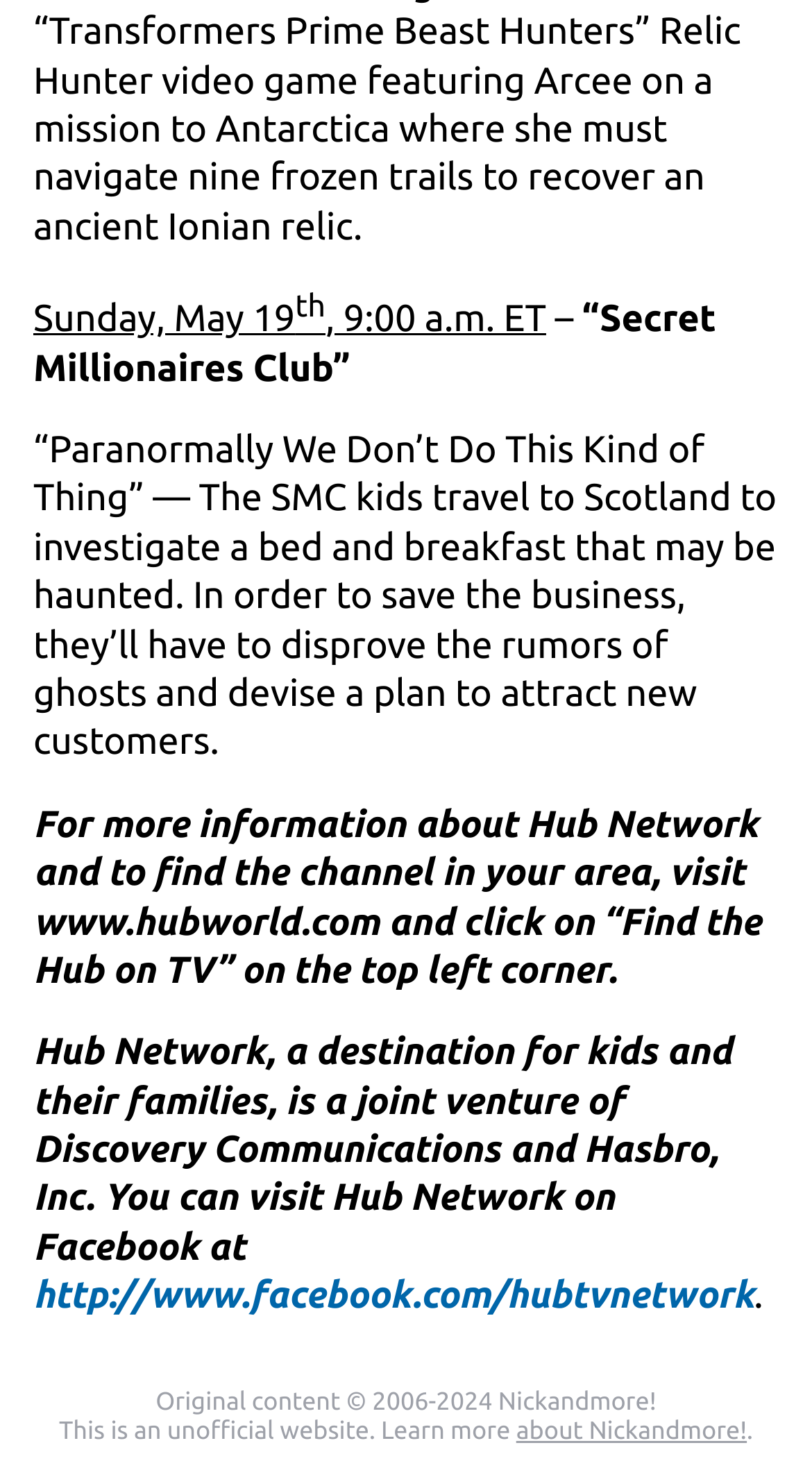What is the URL to find the Hub Network channel?
Look at the image and provide a detailed response to the question.

I found the URL by looking at the text that says 'For more information about Hub Network and to find the channel in your area, visit' followed by the URL 'www.hubworld.com'.